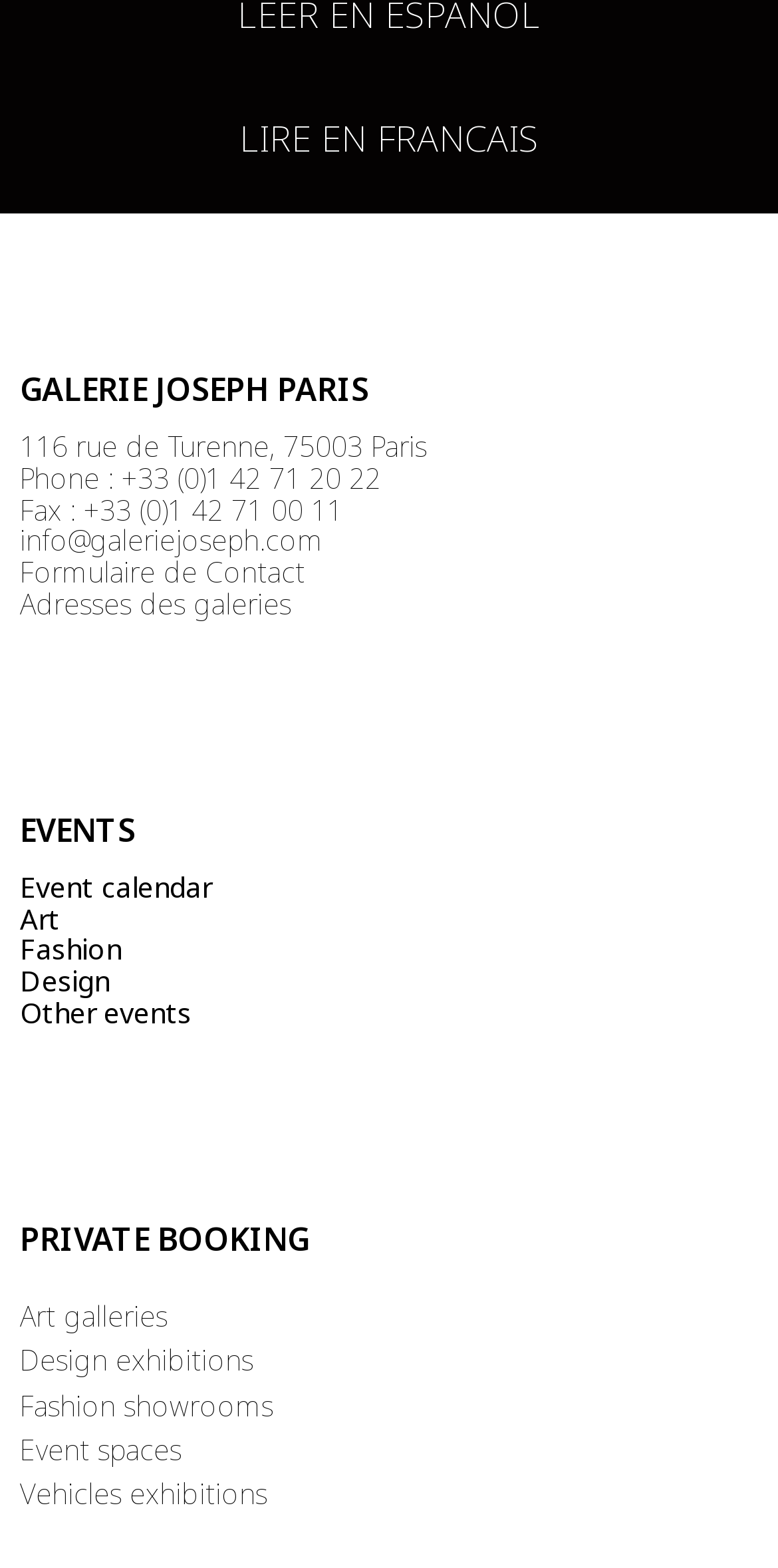Please determine the bounding box coordinates of the area that needs to be clicked to complete this task: 'Contact the gallery'. The coordinates must be four float numbers between 0 and 1, formatted as [left, top, right, bottom].

[0.026, 0.333, 0.415, 0.357]